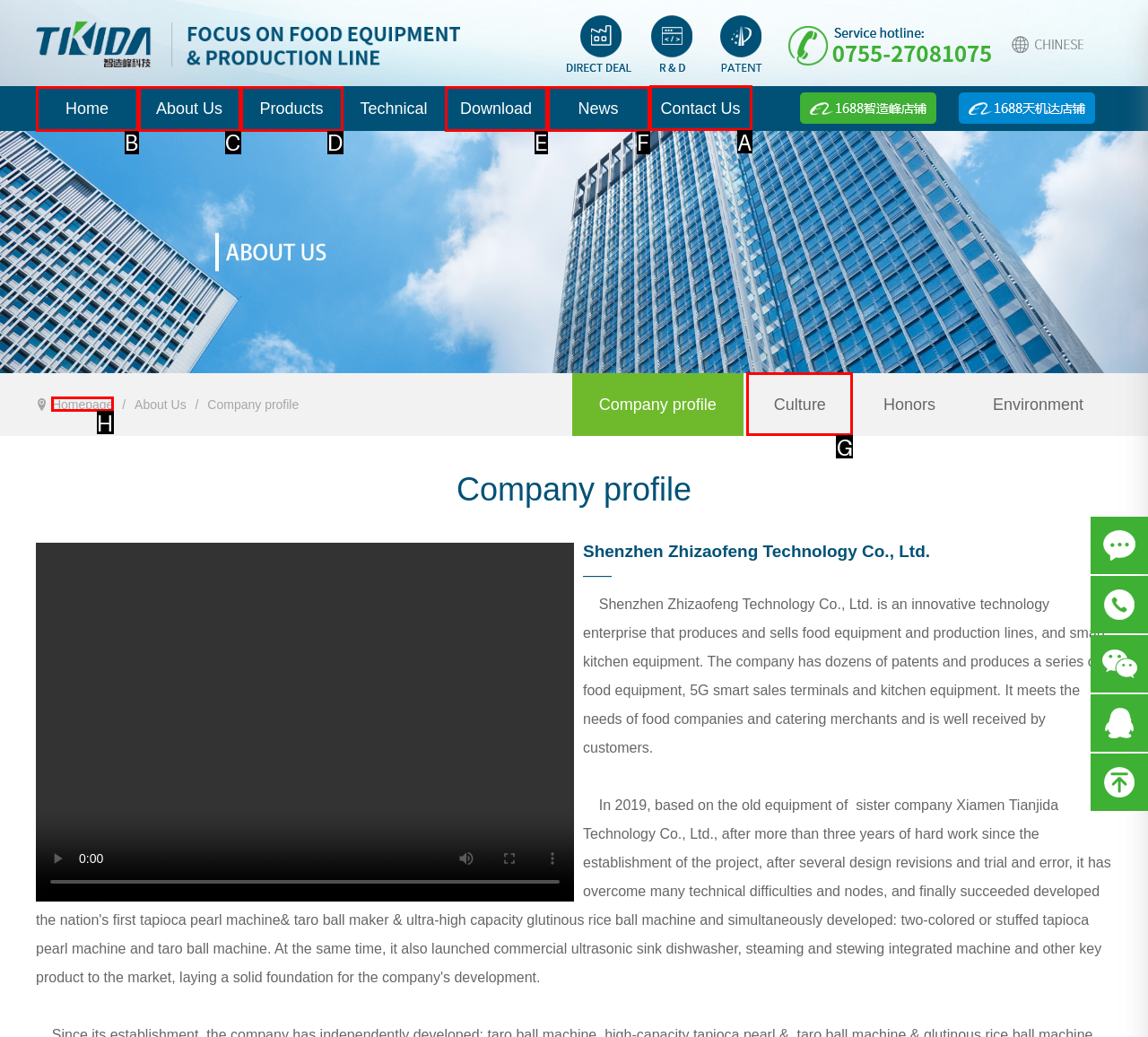Determine the correct UI element to click for this instruction: Contact Us. Respond with the letter of the chosen element.

A